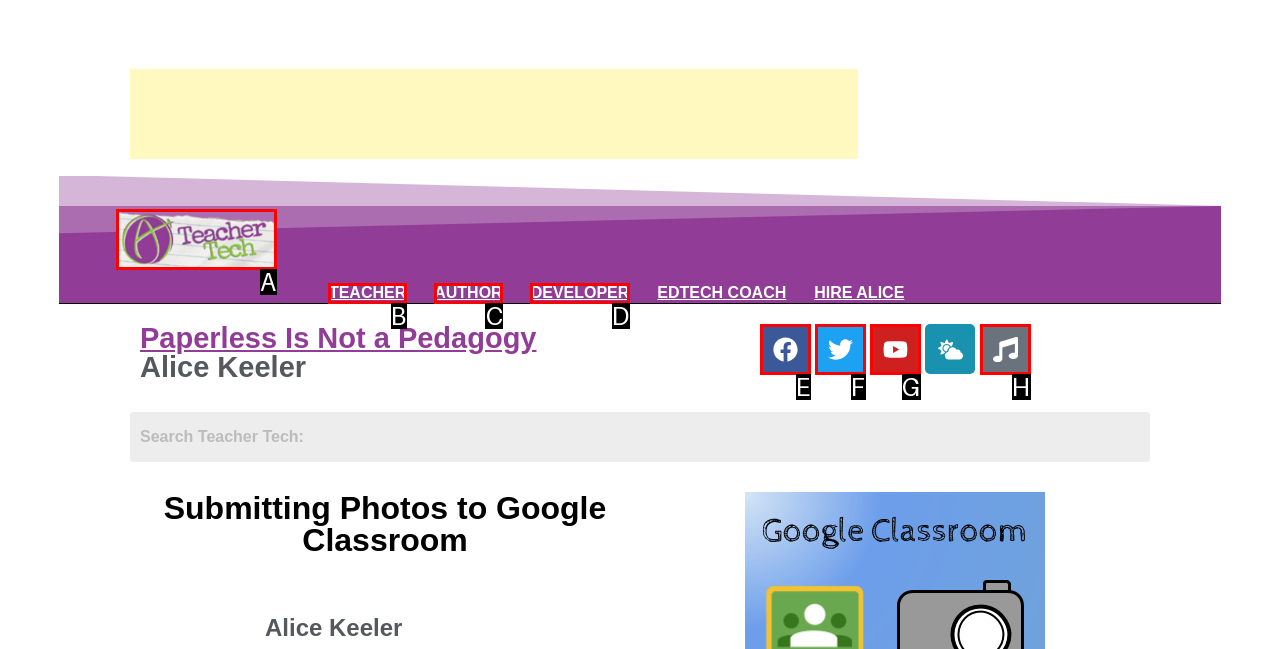Figure out which option to click to perform the following task: Click the Teacher Tech blog with Alice Keeler link
Provide the letter of the correct option in your response.

A